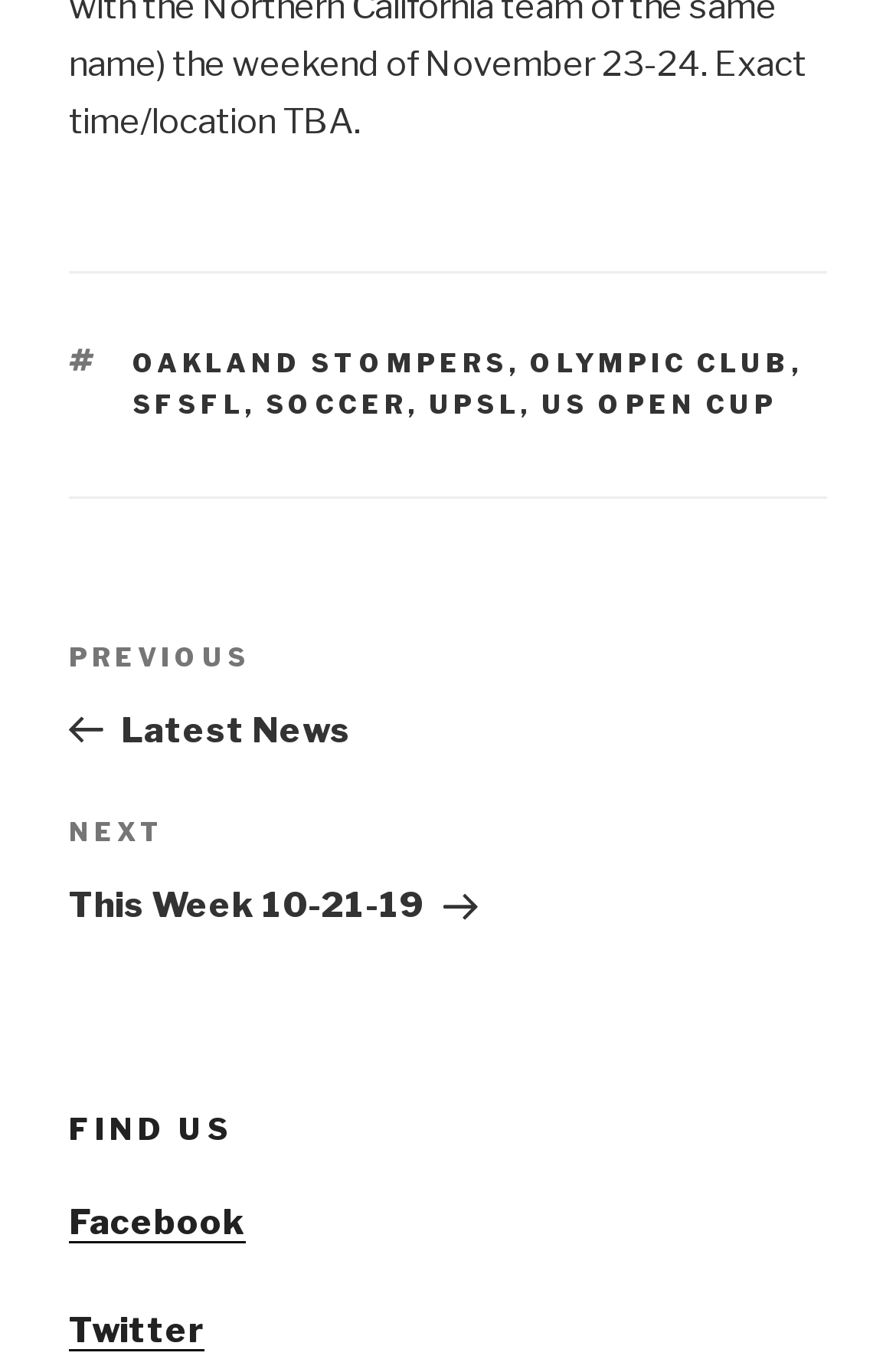What is the name of the first soccer team mentioned?
Based on the visual content, answer with a single word or a brief phrase.

OAKLAND STOMPERS